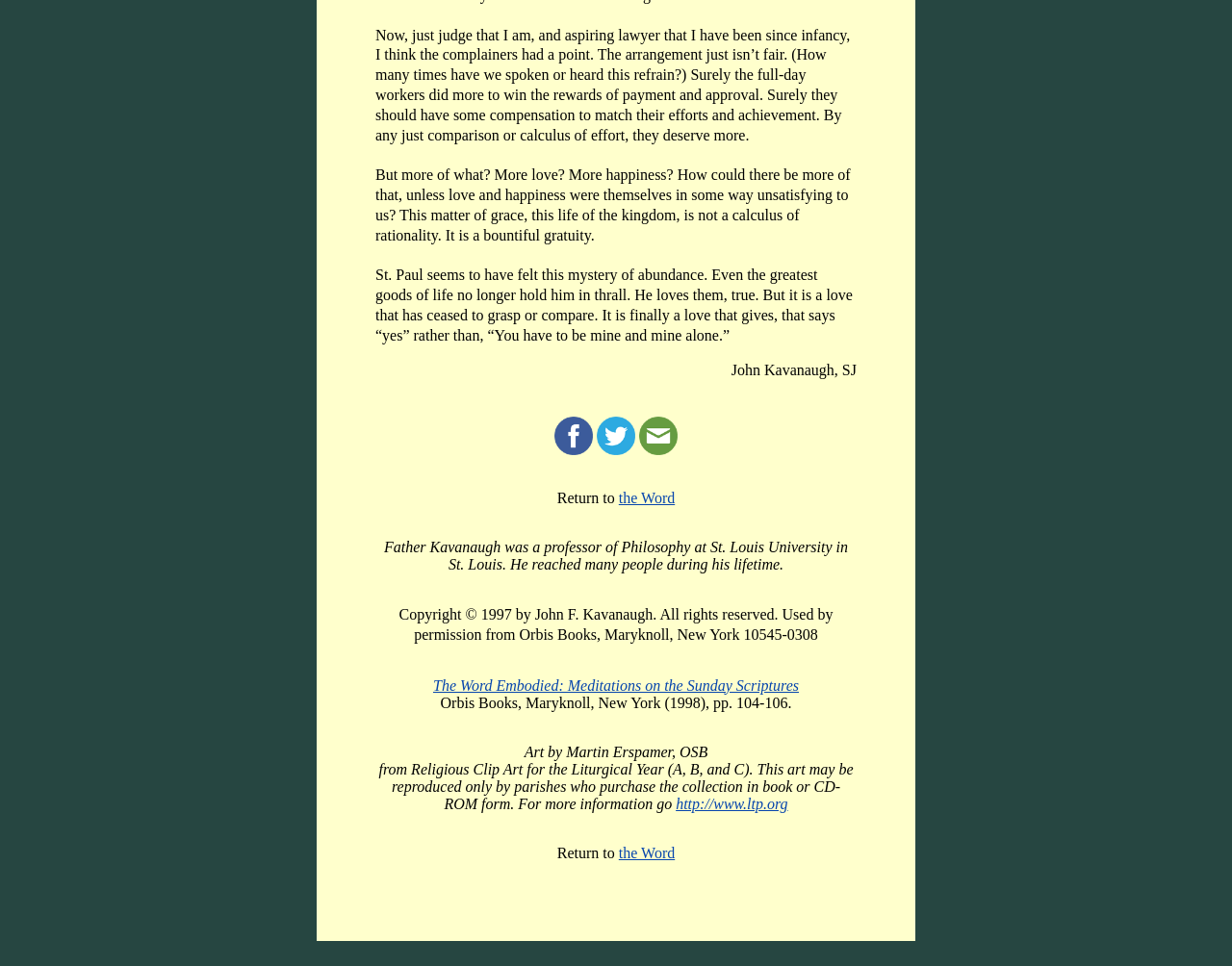What is the title of the book?
Using the information presented in the image, please offer a detailed response to the question.

The title of the book is mentioned in the middle of the webpage, where it says 'The Word Embodied: Meditations on the Sunday Scriptures'.